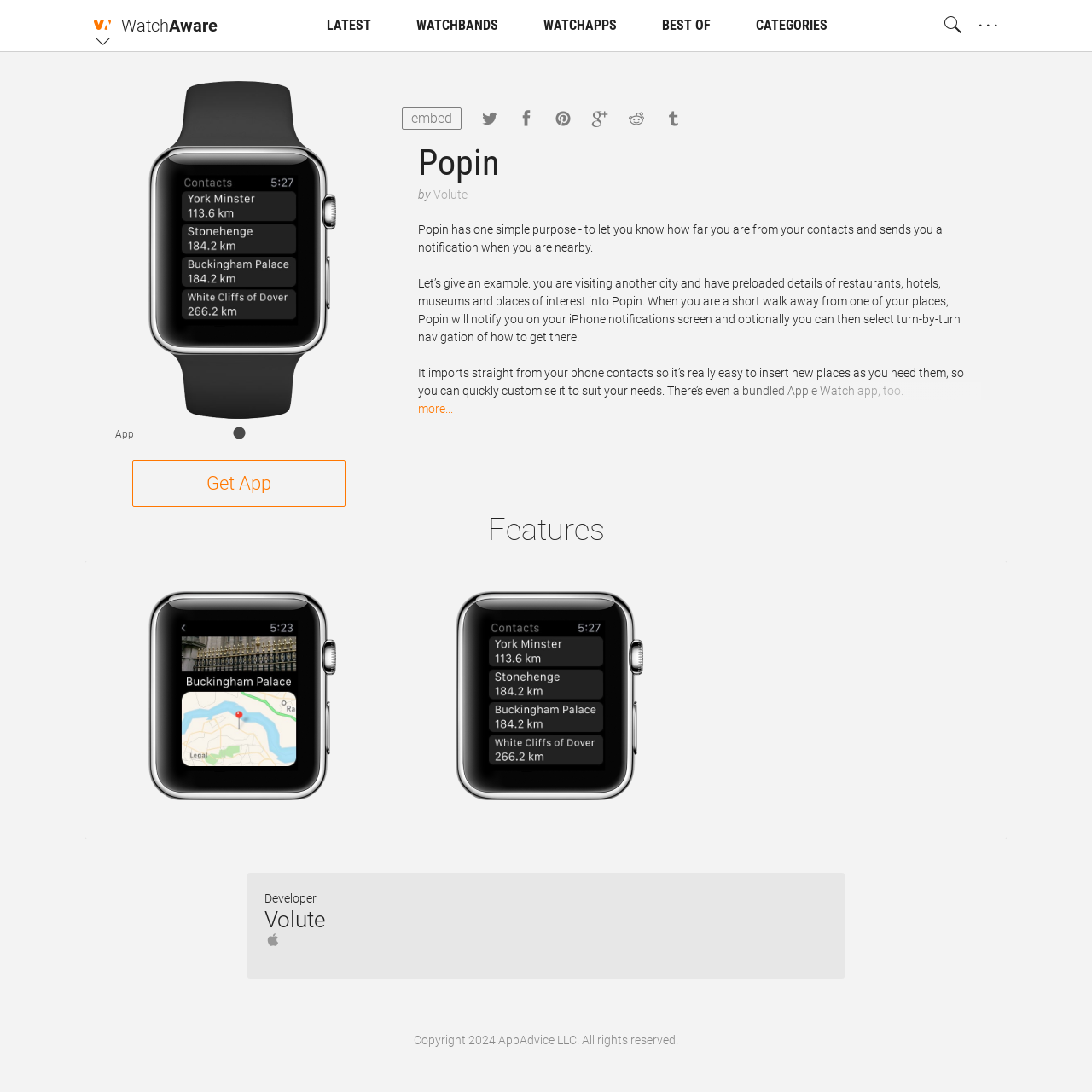Please specify the bounding box coordinates of the area that should be clicked to accomplish the following instruction: "Search for watch apps". The coordinates should consist of four float numbers between 0 and 1, i.e., [left, top, right, bottom].

[0.141, 0.082, 0.883, 0.121]